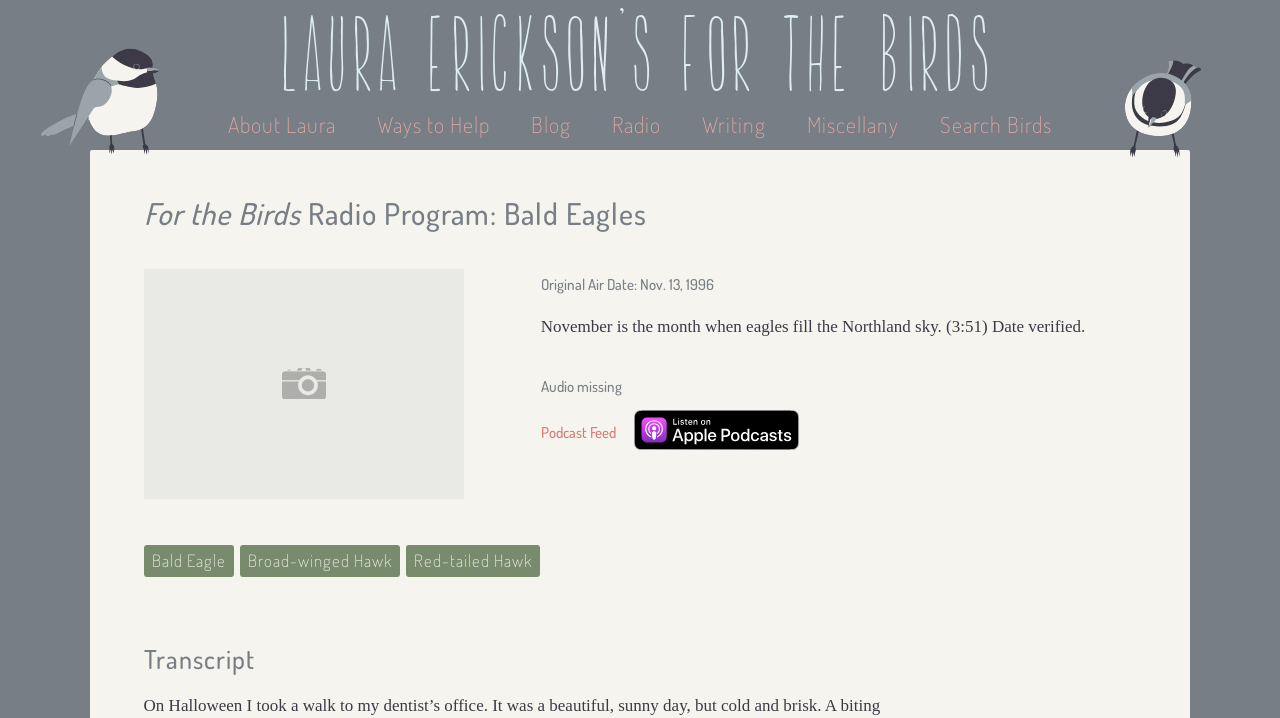Could you determine the bounding box coordinates of the clickable element to complete the instruction: "listen to the radio program"? Provide the coordinates as four float numbers between 0 and 1, i.e., [left, top, right, bottom].

[0.464, 0.153, 0.534, 0.192]